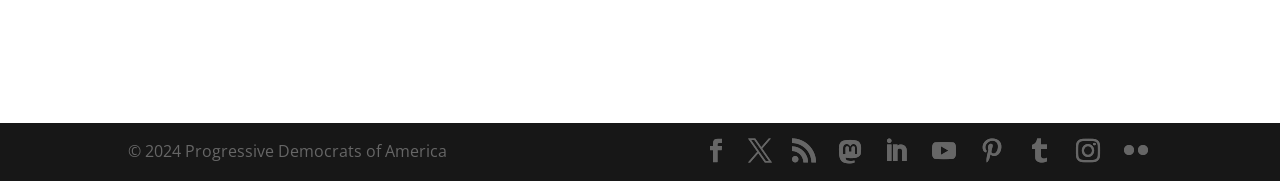Reply to the question with a brief word or phrase: What social media platforms are listed?

Mastodon, LinkedIn, YouTube, Pinterest, Tumblr, Instagram, Flickr